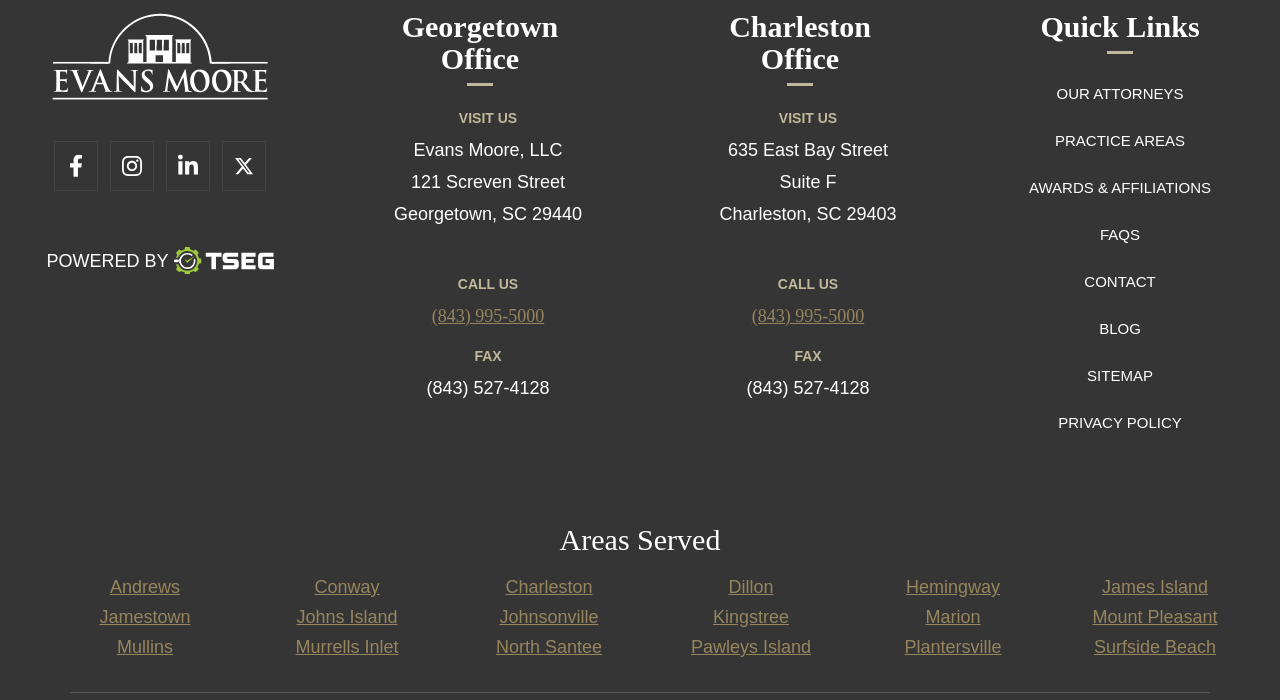What is the fax number of the Charleston office?
Please interpret the details in the image and answer the question thoroughly.

The fax number of the Charleston office is listed under the 'Charleston Office' heading, along with the address and phone number.